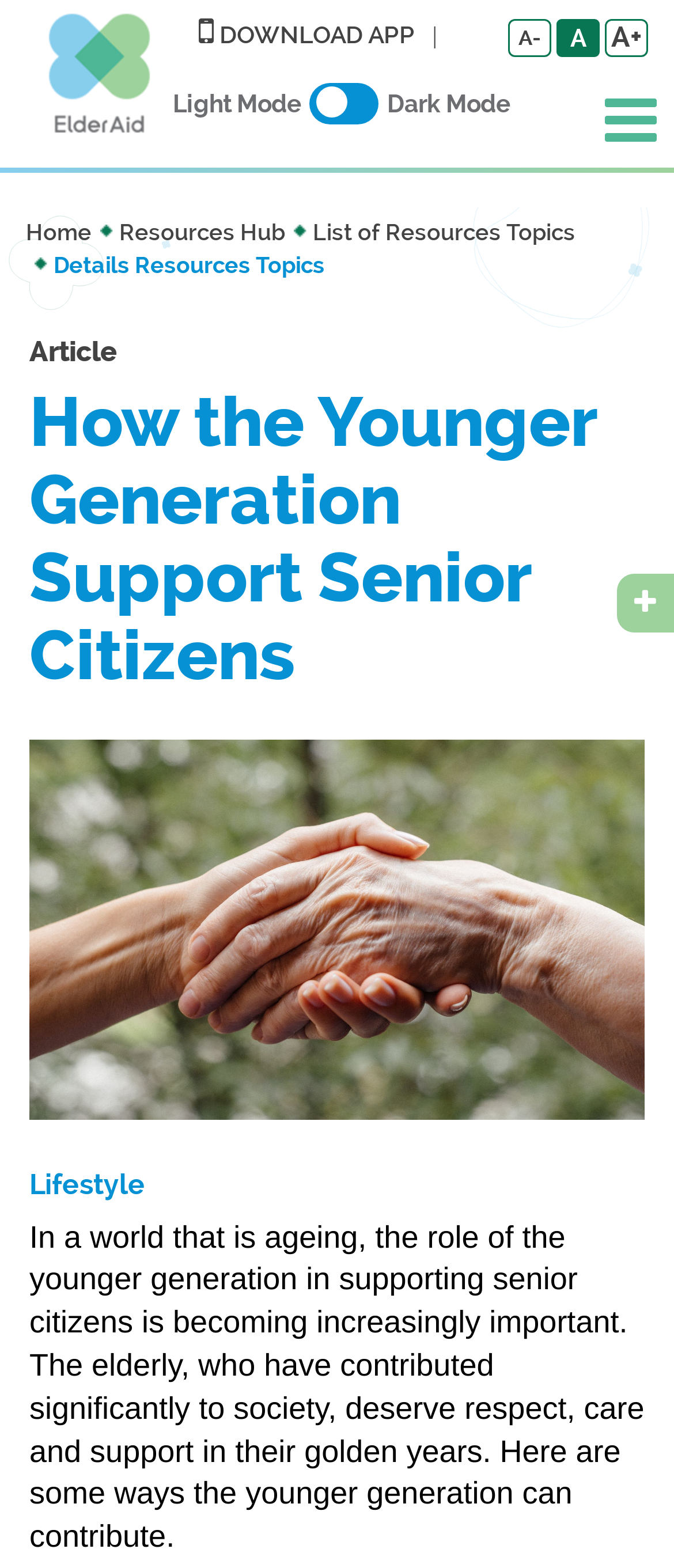Given the description "parent_node: DOWNLOAD APP", determine the bounding box of the corresponding UI element.

[0.064, 0.002, 0.23, 0.09]